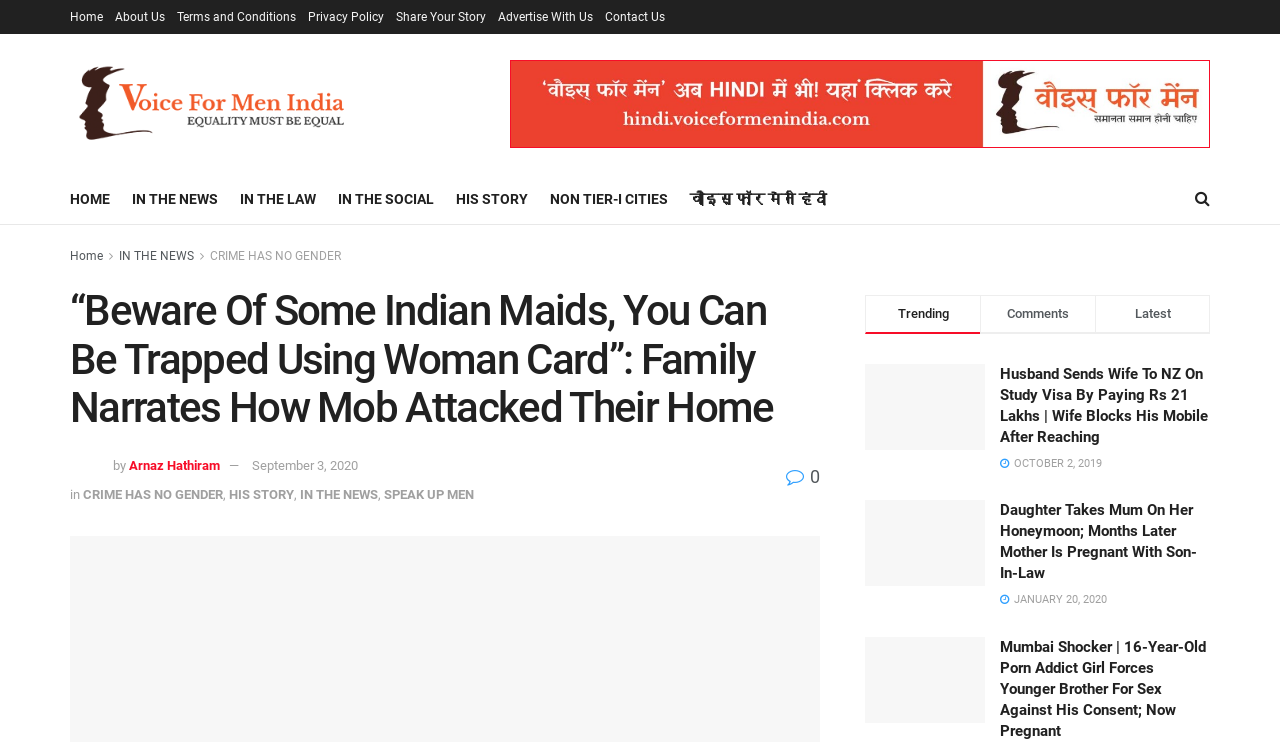Given the description "HIS STORY", determine the bounding box of the corresponding UI element.

[0.356, 0.249, 0.412, 0.287]